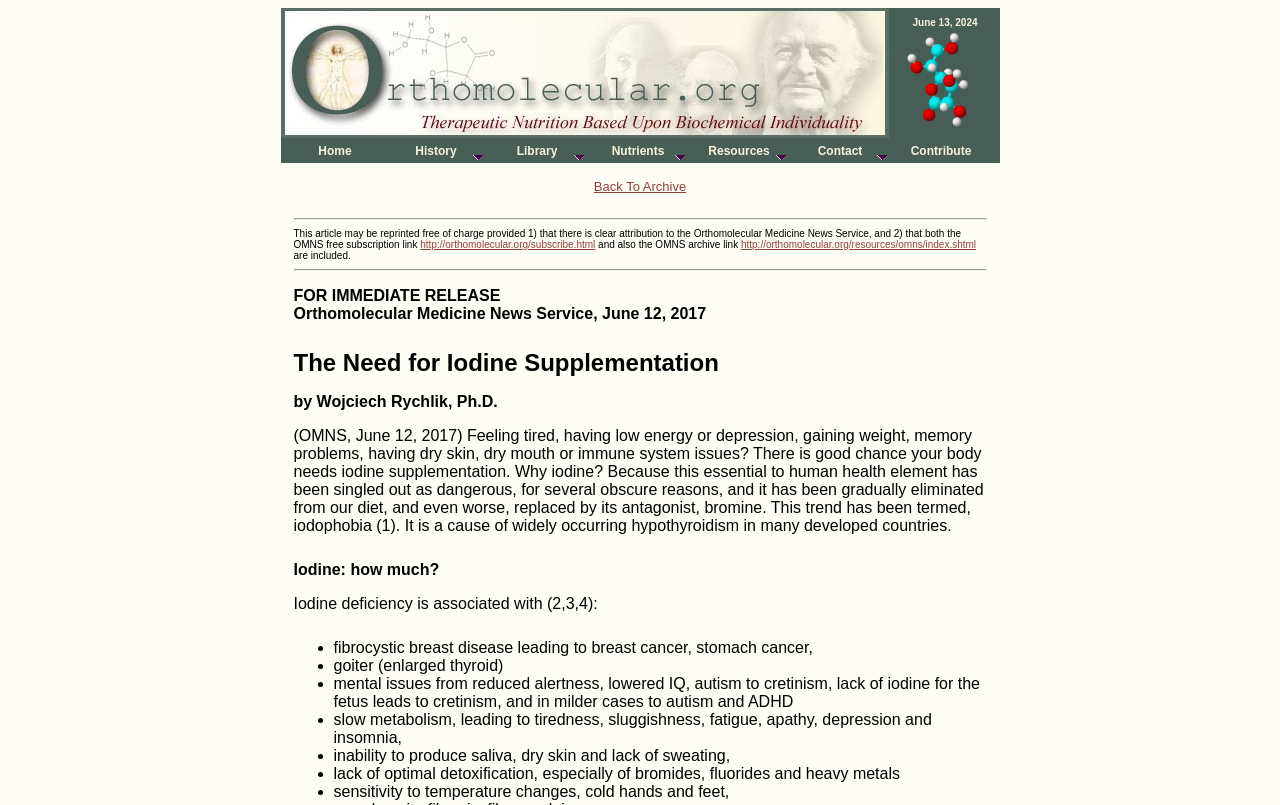What is the purpose of the link 'Back To Archive'?
Can you provide a detailed and comprehensive answer to the question?

I inferred the purpose of the link by its text 'Back To Archive' which suggests that it will take the user back to a collection of archived articles or content.